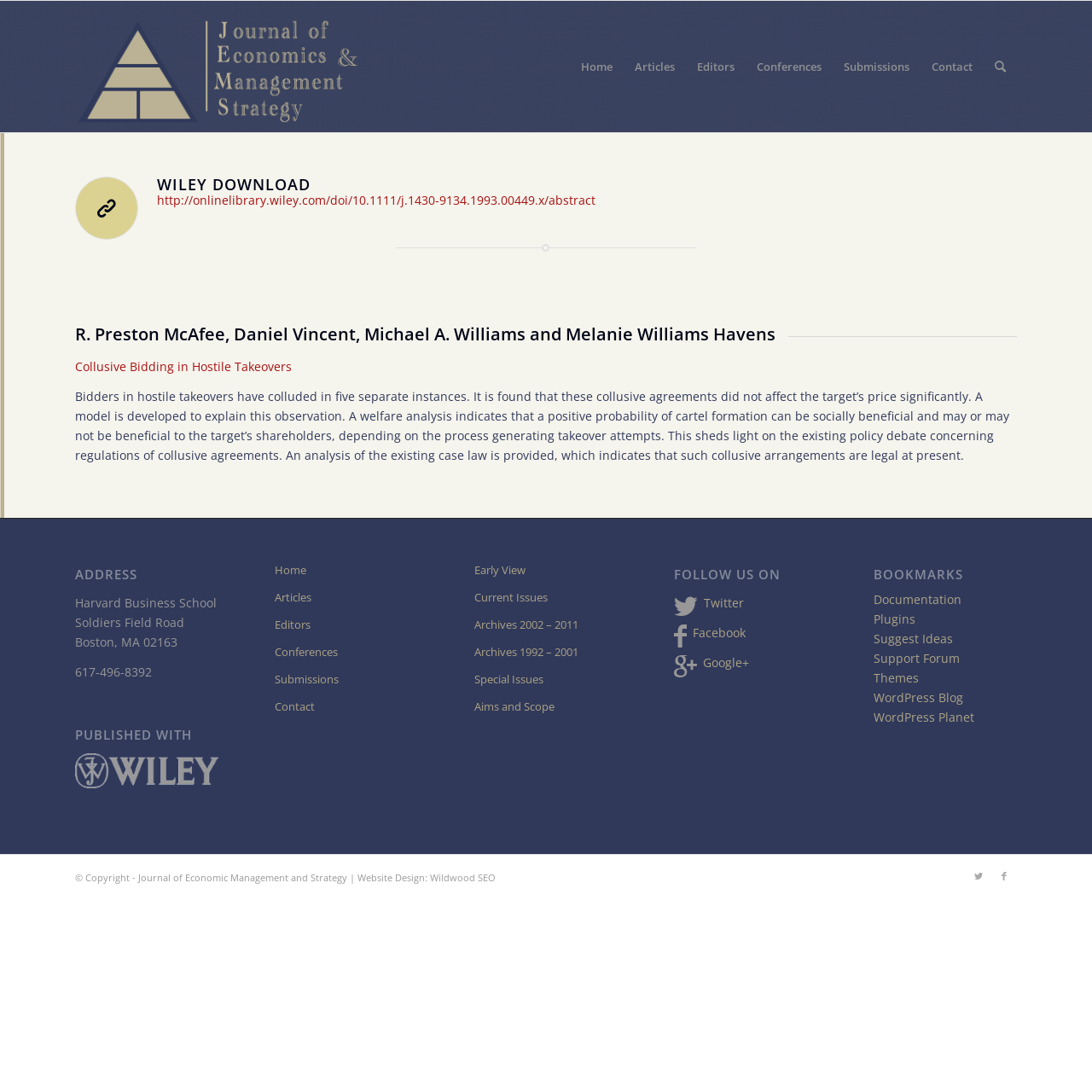Identify the bounding box of the UI element that matches this description: "Home".

[0.252, 0.51, 0.383, 0.535]